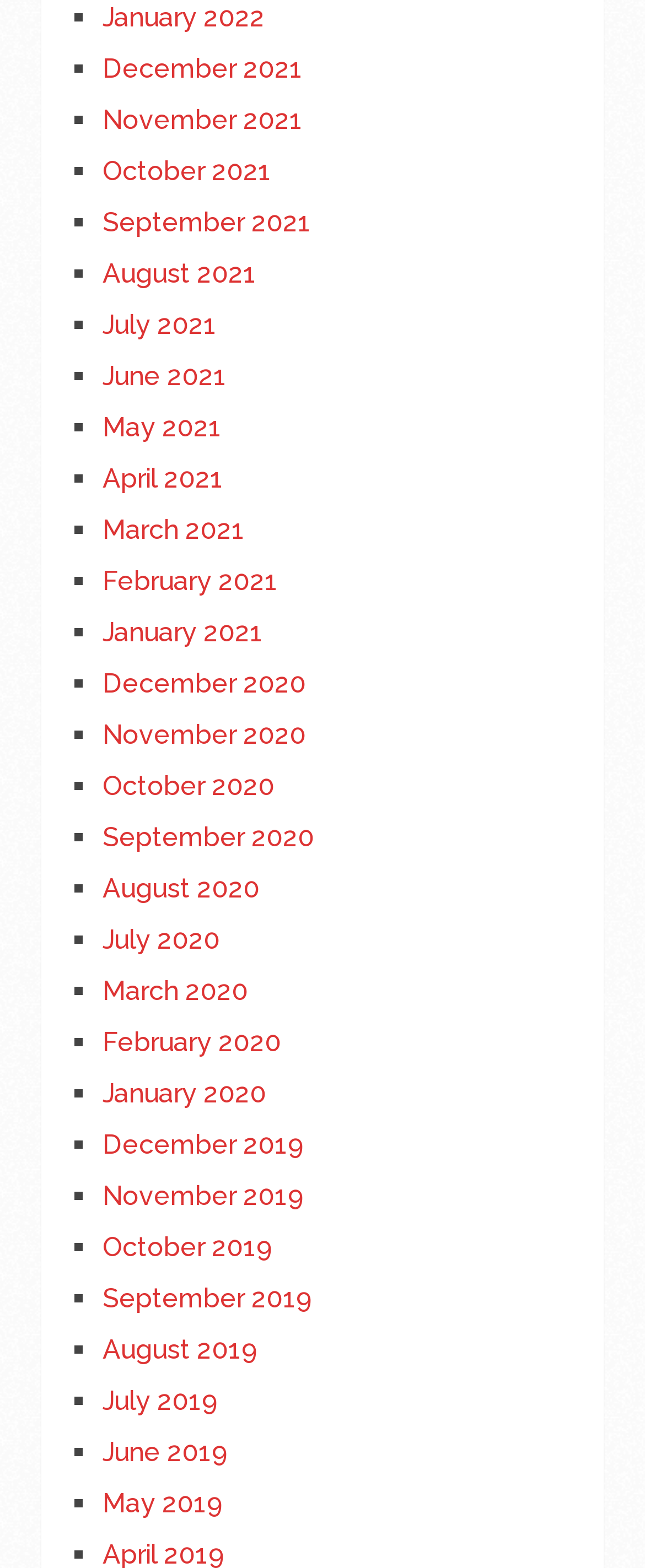Locate the bounding box coordinates of the area where you should click to accomplish the instruction: "View January 2022".

[0.159, 0.001, 0.41, 0.021]